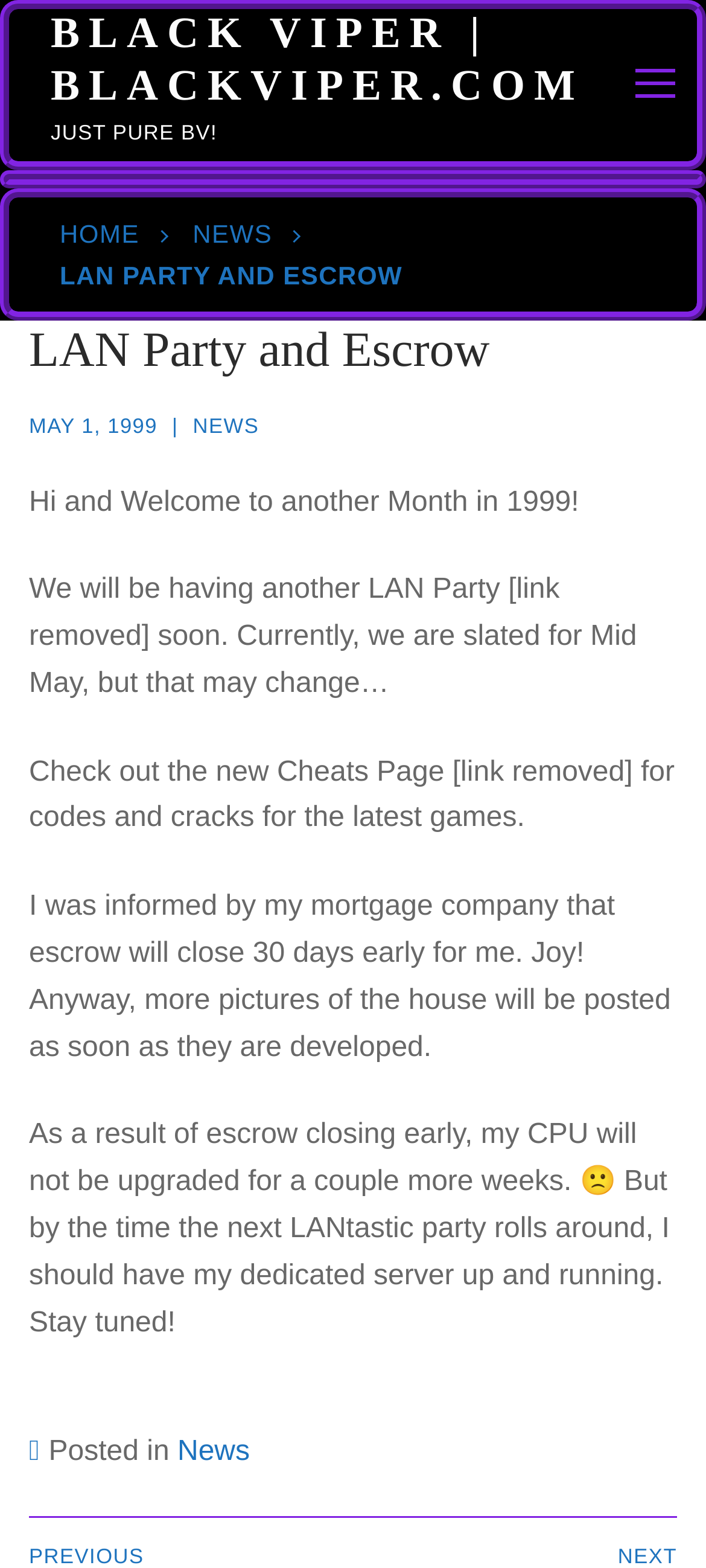Find the headline of the webpage and generate its text content.

LAN Party and Escrow